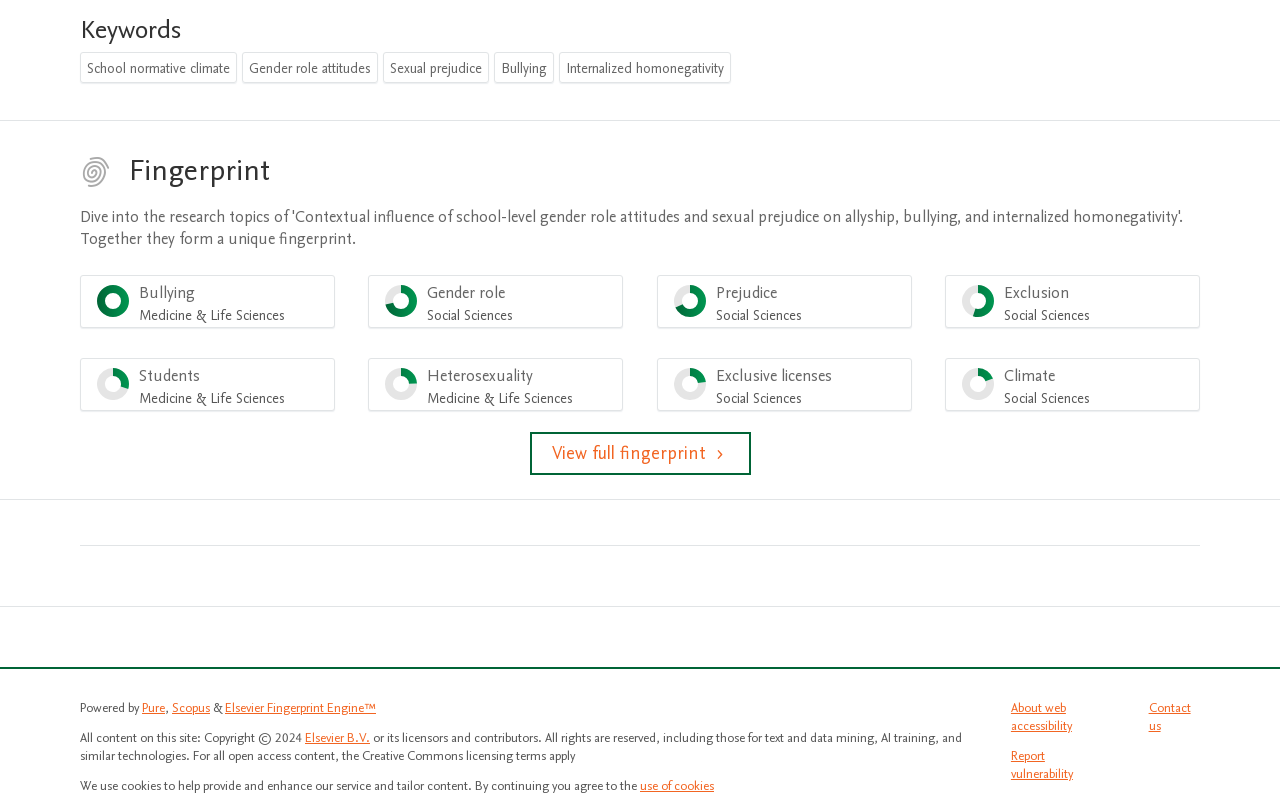Locate the bounding box coordinates of the element I should click to achieve the following instruction: "View full fingerprint".

[0.414, 0.534, 0.586, 0.588]